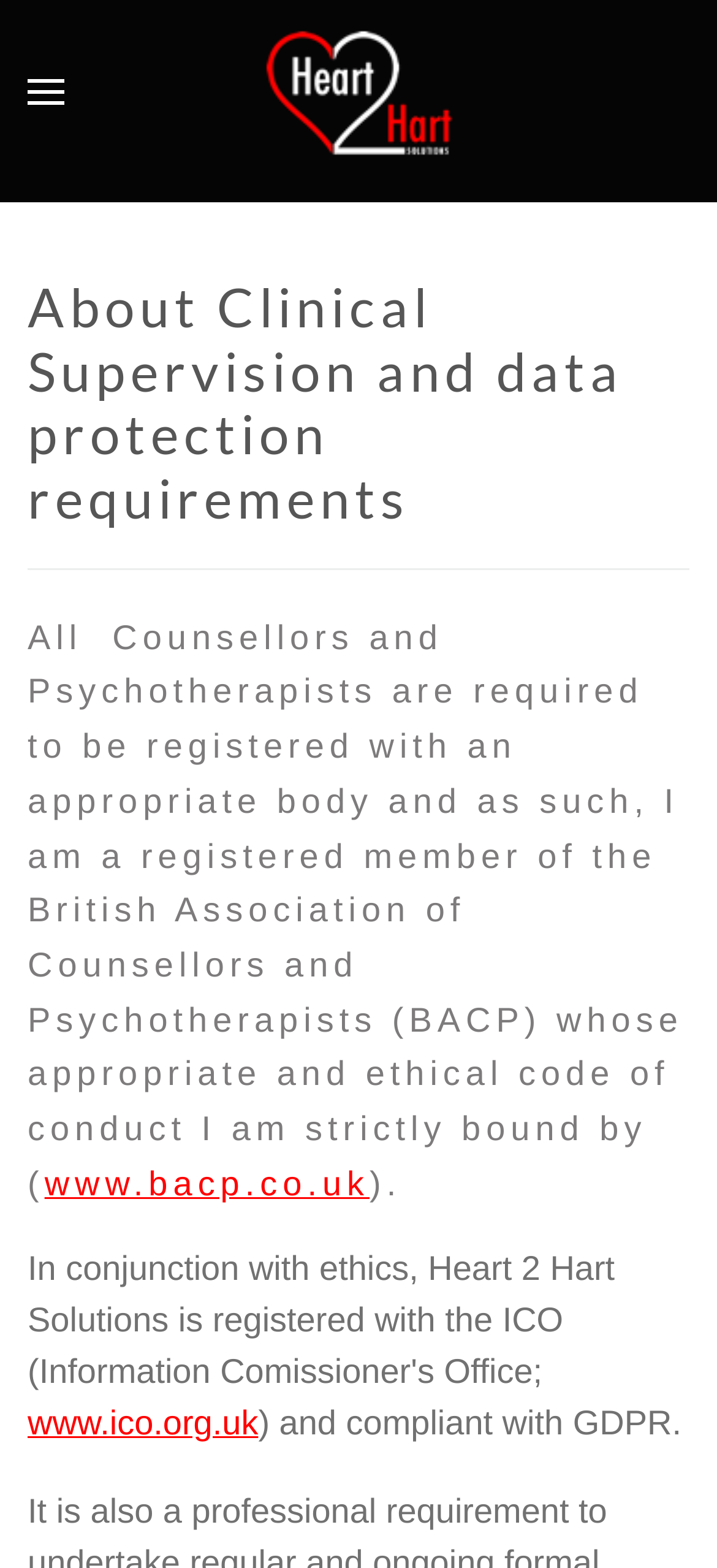Please locate and retrieve the main header text of the webpage.

About Clinical Supervision and data protection requirements